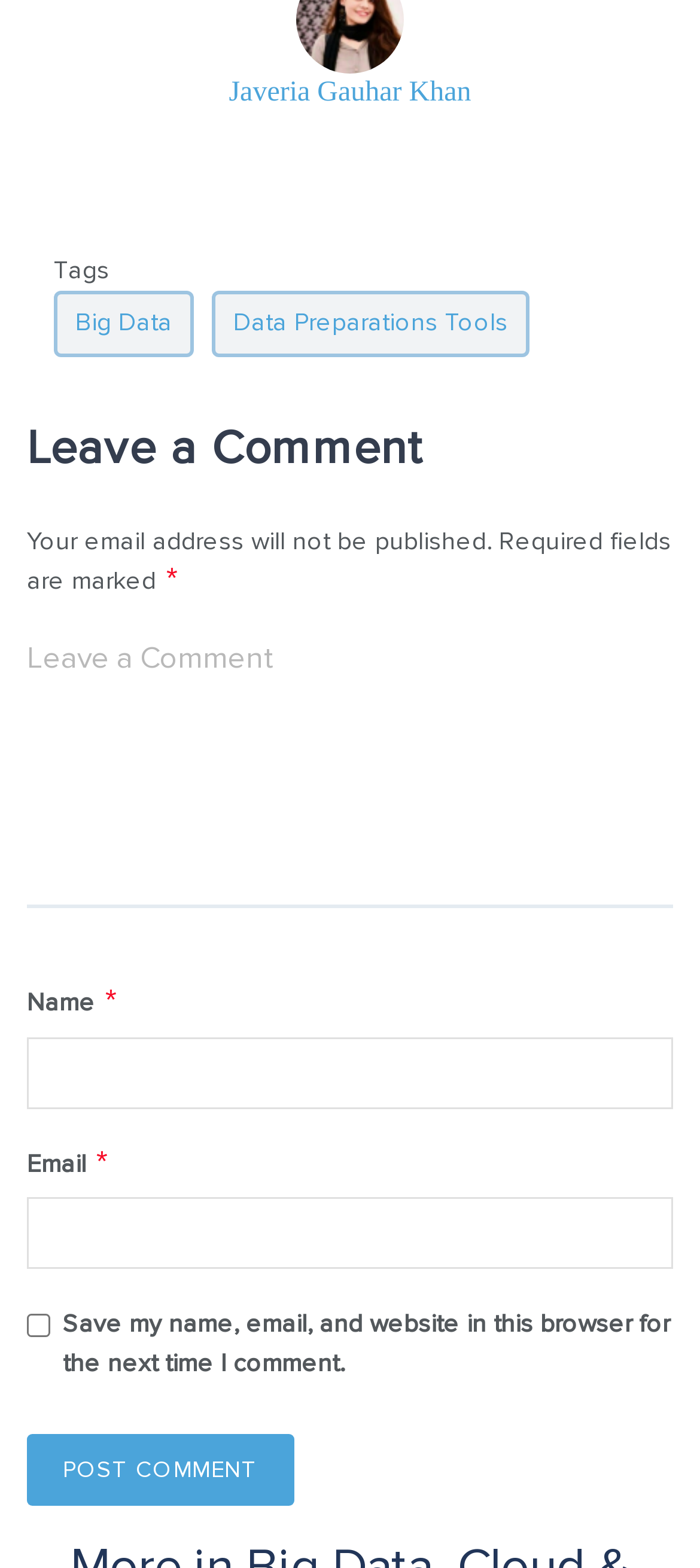Determine the bounding box coordinates of the element that should be clicked to execute the following command: "Follow us on Youtube".

None